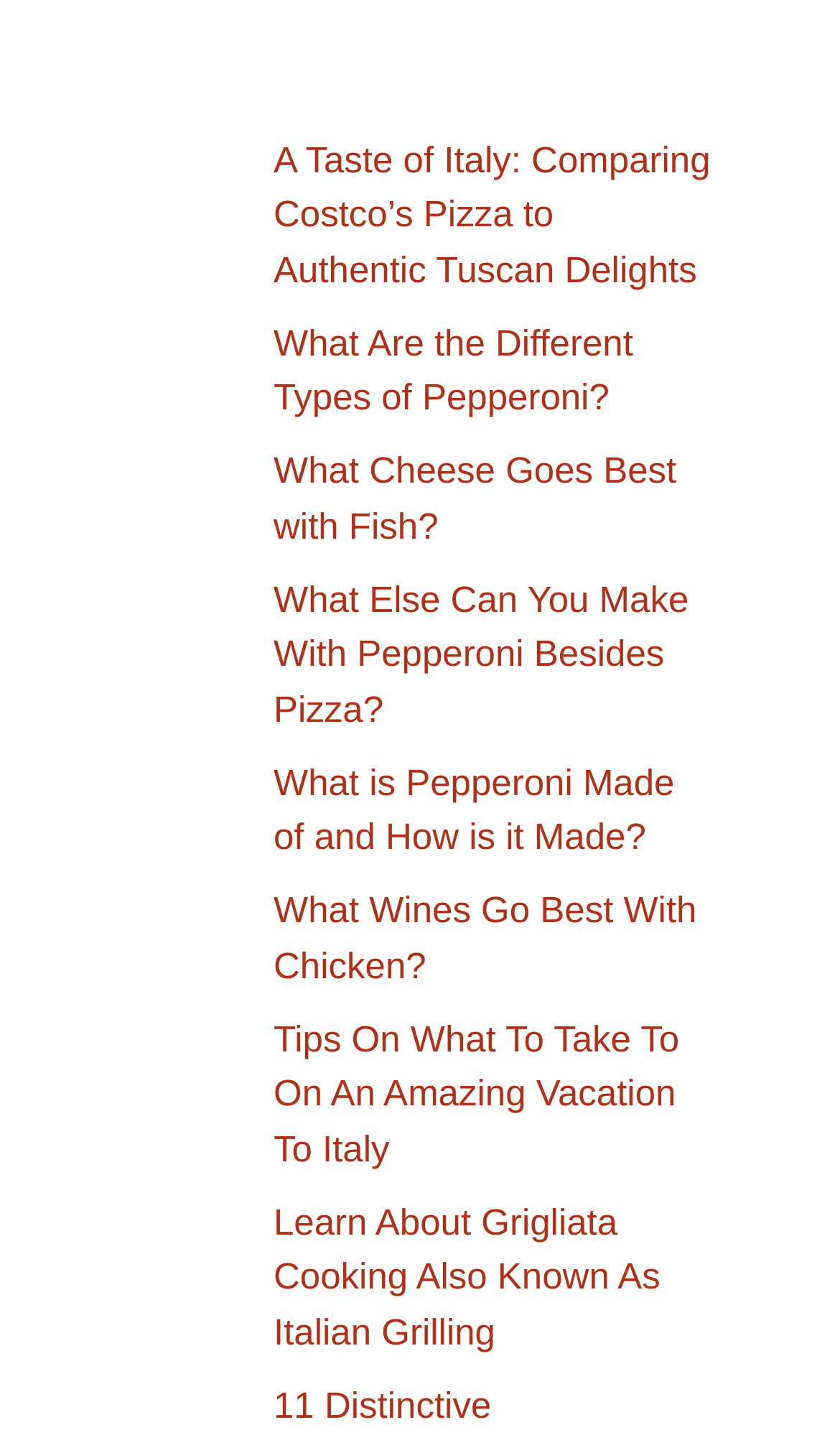Please identify the bounding box coordinates of the area that needs to be clicked to fulfill the following instruction: "Explore what cheese goes best with fish."

[0.154, 0.311, 0.282, 0.397]